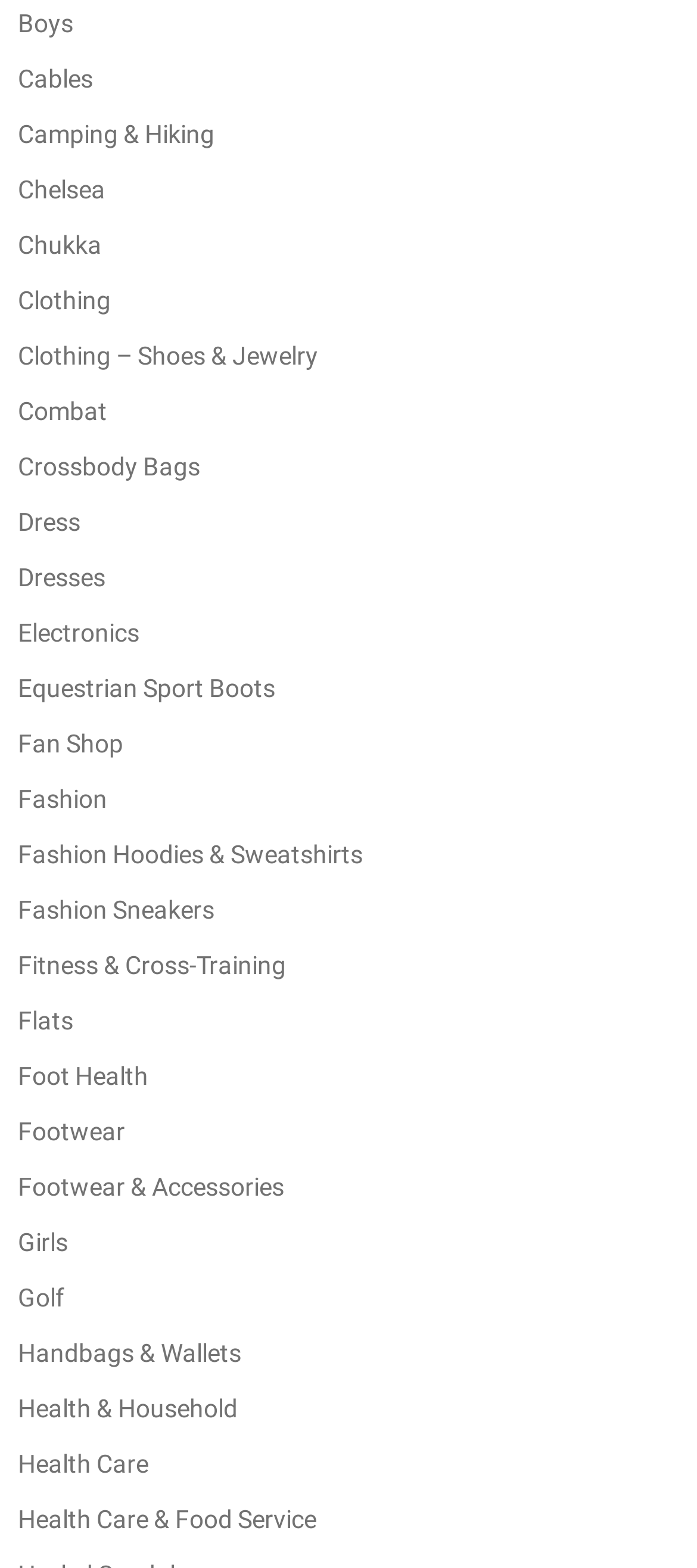Is there a category for boys' products?
Look at the image and respond with a one-word or short phrase answer.

Yes